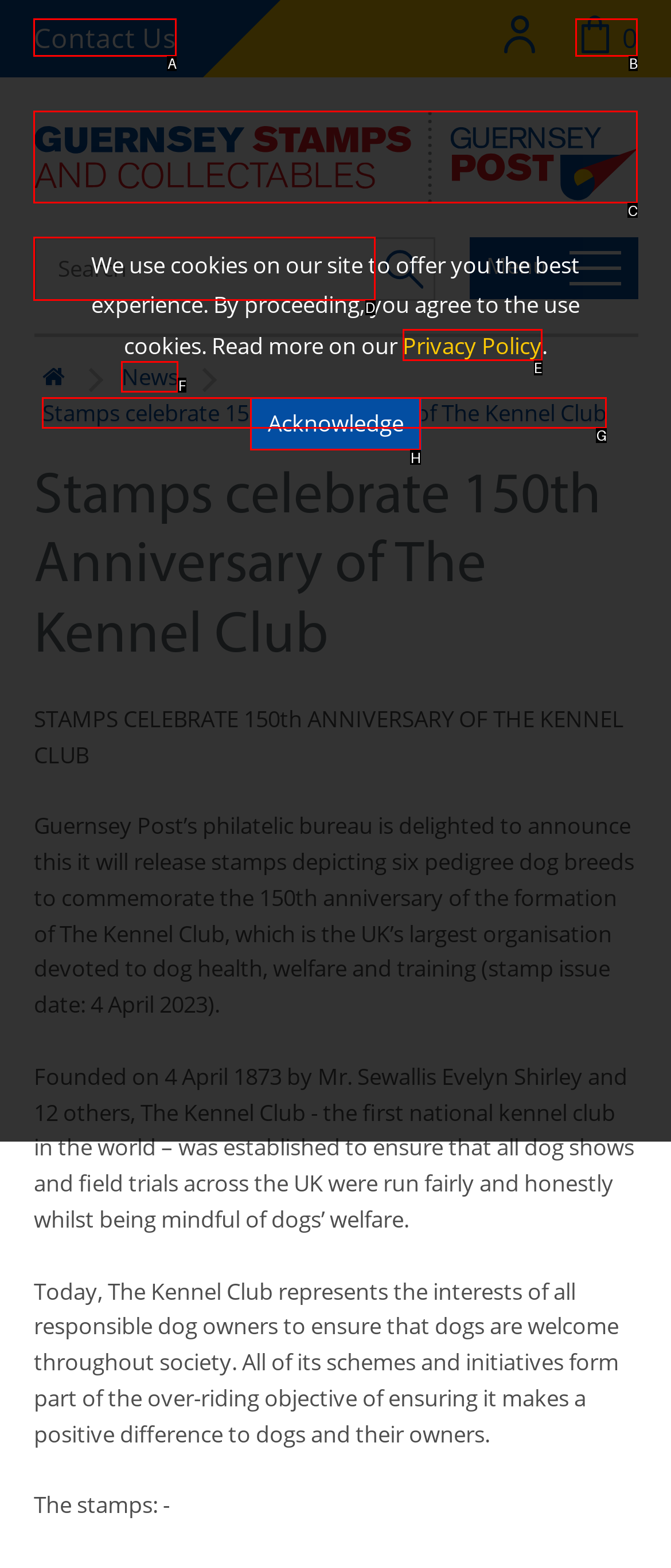Determine the letter of the element you should click to carry out the task: Read the 'Privacy Policy'
Answer with the letter from the given choices.

E